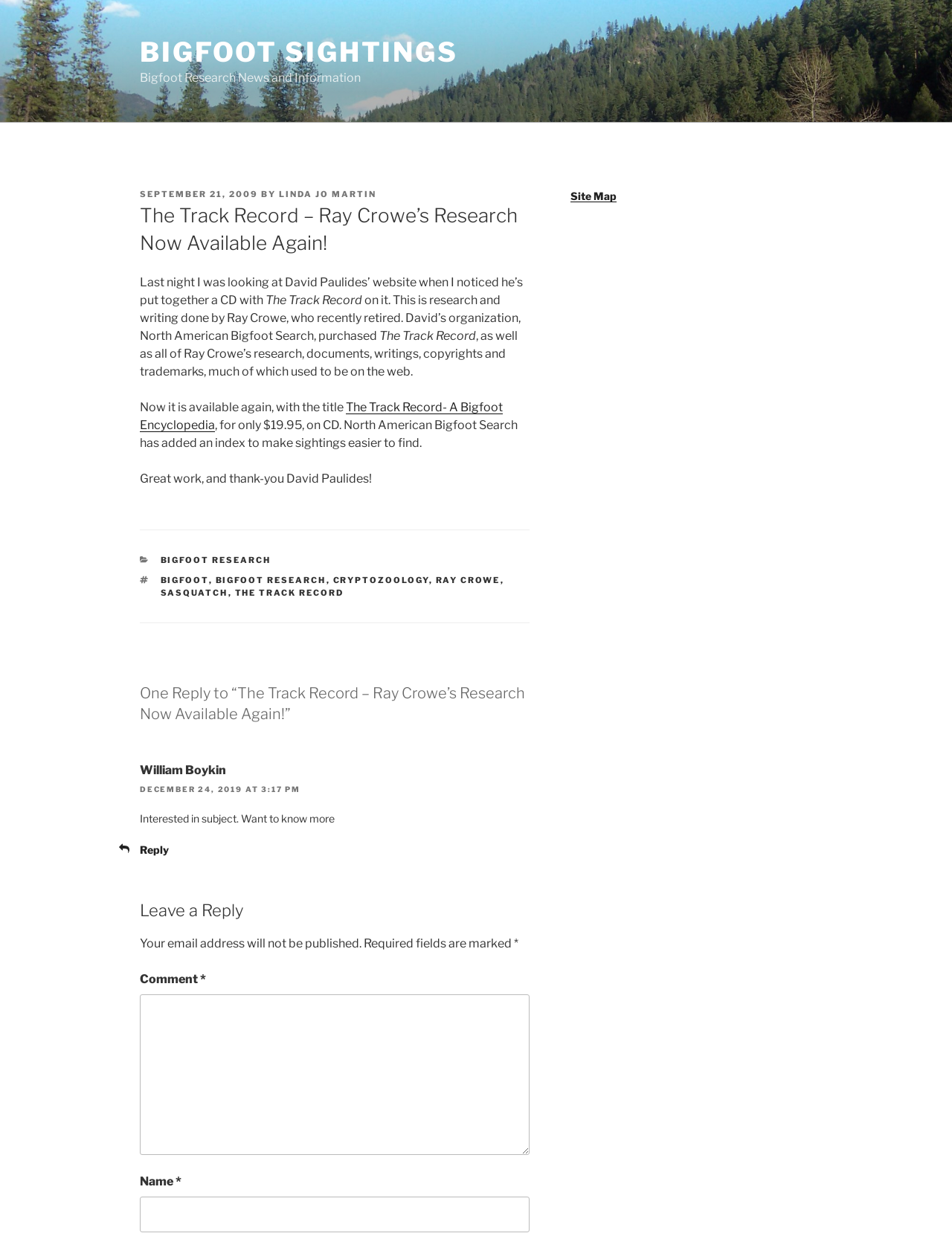Please answer the following question using a single word or phrase: 
What is the title of the article?

The Track Record – Ray Crowe’s Research Now Available Again!